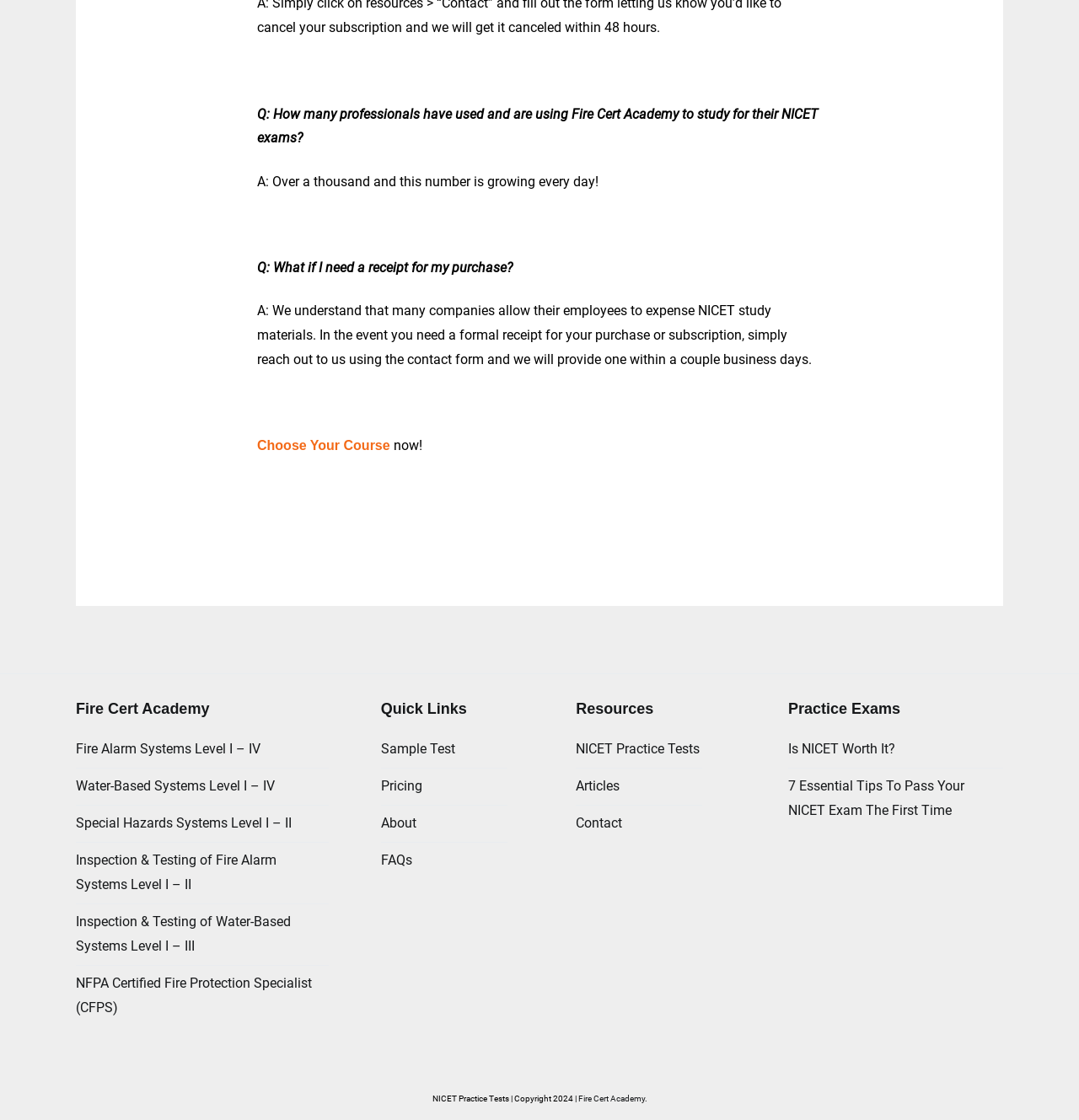What type of systems are mentioned in the links?
Offer a detailed and exhaustive answer to the question.

I found these answers by looking at the links on the webpage, which mention 'Fire Alarm Systems Level I – IV', 'Water-Based Systems Level I – IV', and 'Special Hazards Systems Level I – II'.